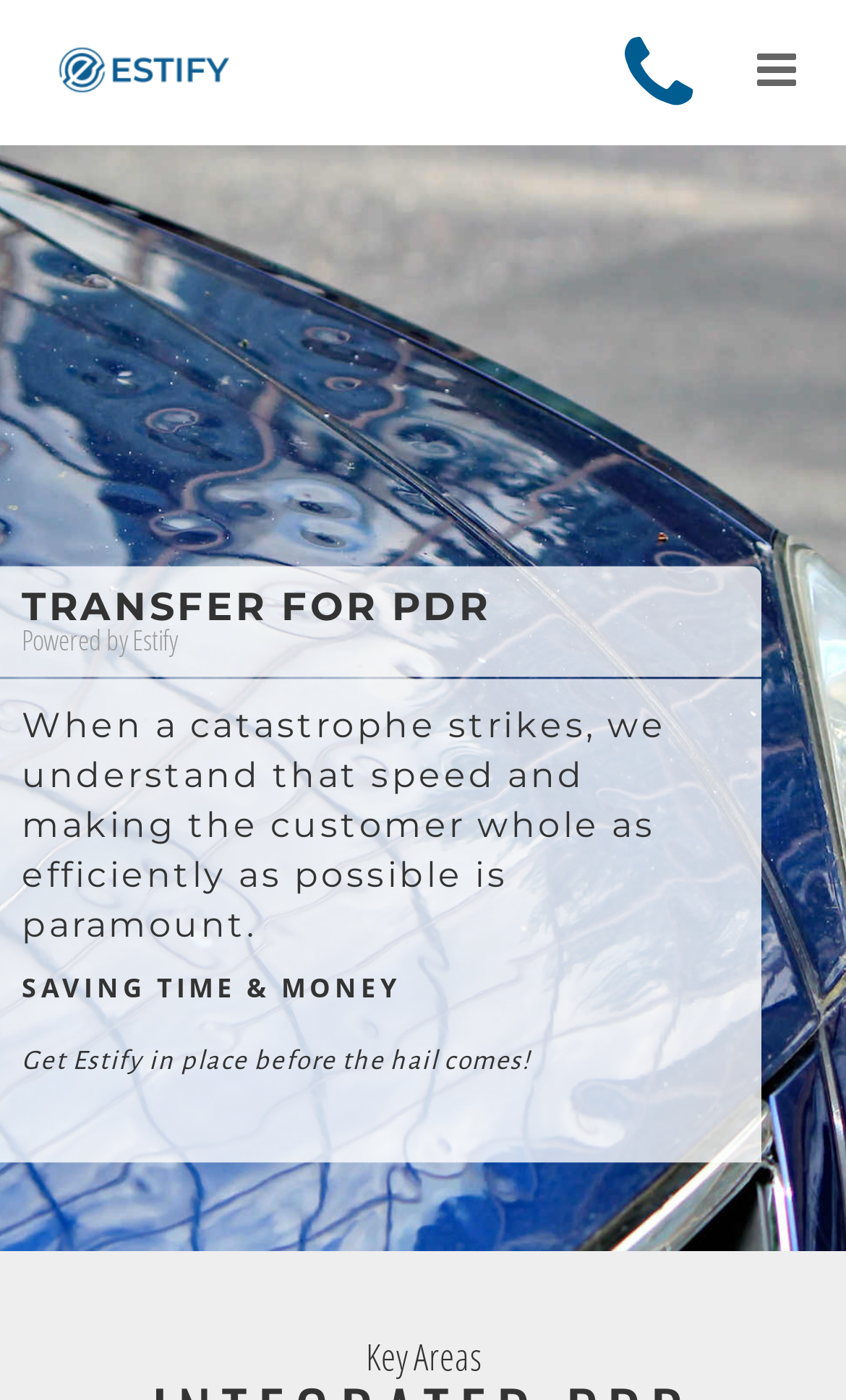Using the provided description: "aria-label="Toggle mobile menu"", find the bounding box coordinates of the corresponding UI element. The output should be four float numbers between 0 and 1, in the format [left, top, right, bottom].

[0.895, 0.034, 0.949, 0.067]